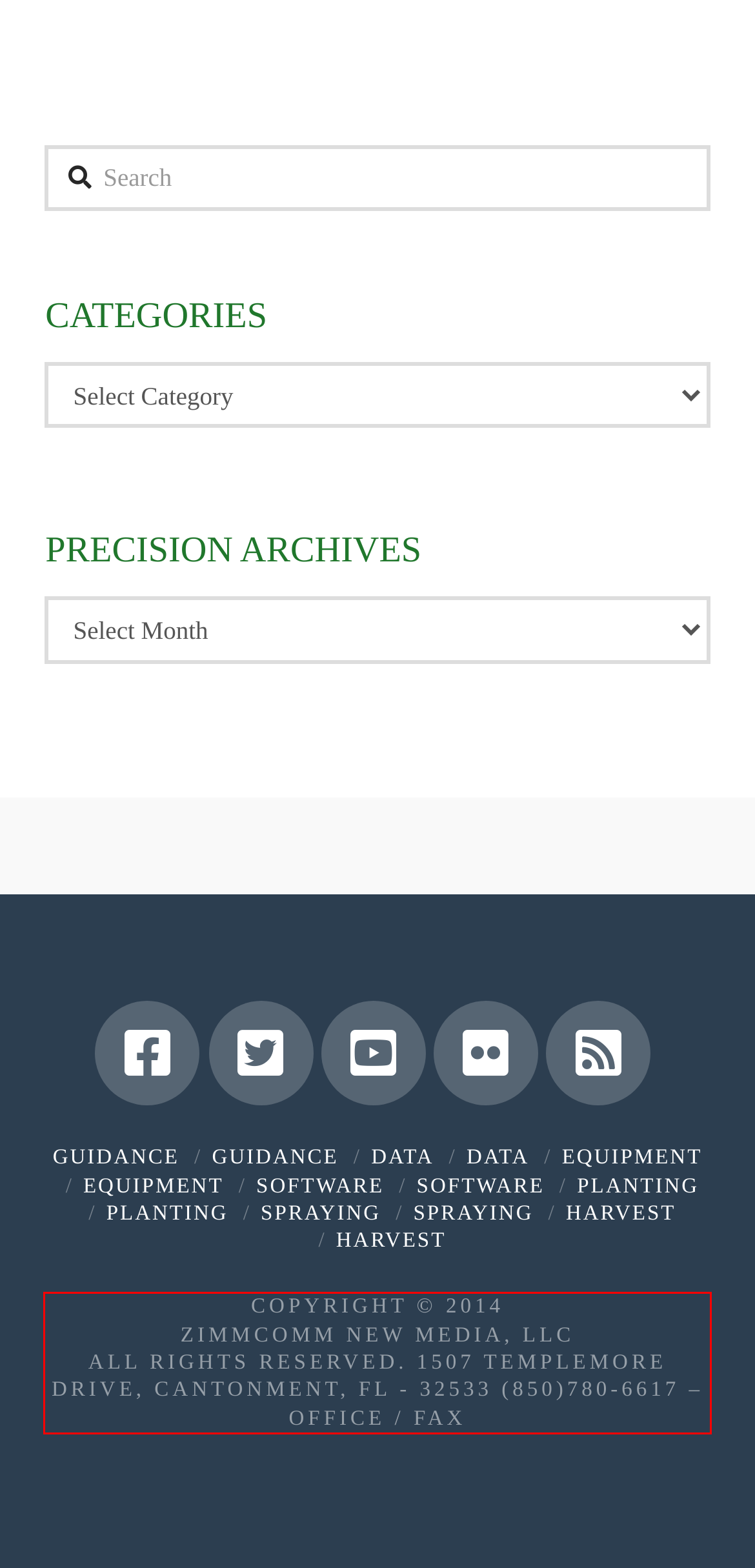Extract and provide the text found inside the red rectangle in the screenshot of the webpage.

COPYRIGHT © 2014 ZIMMCOMM NEW MEDIA, LLC ALL RIGHTS RESERVED. 1507 TEMPLEMORE DRIVE, CANTONMENT, FL - 32533 (850)780-6617 – OFFICE / FAX